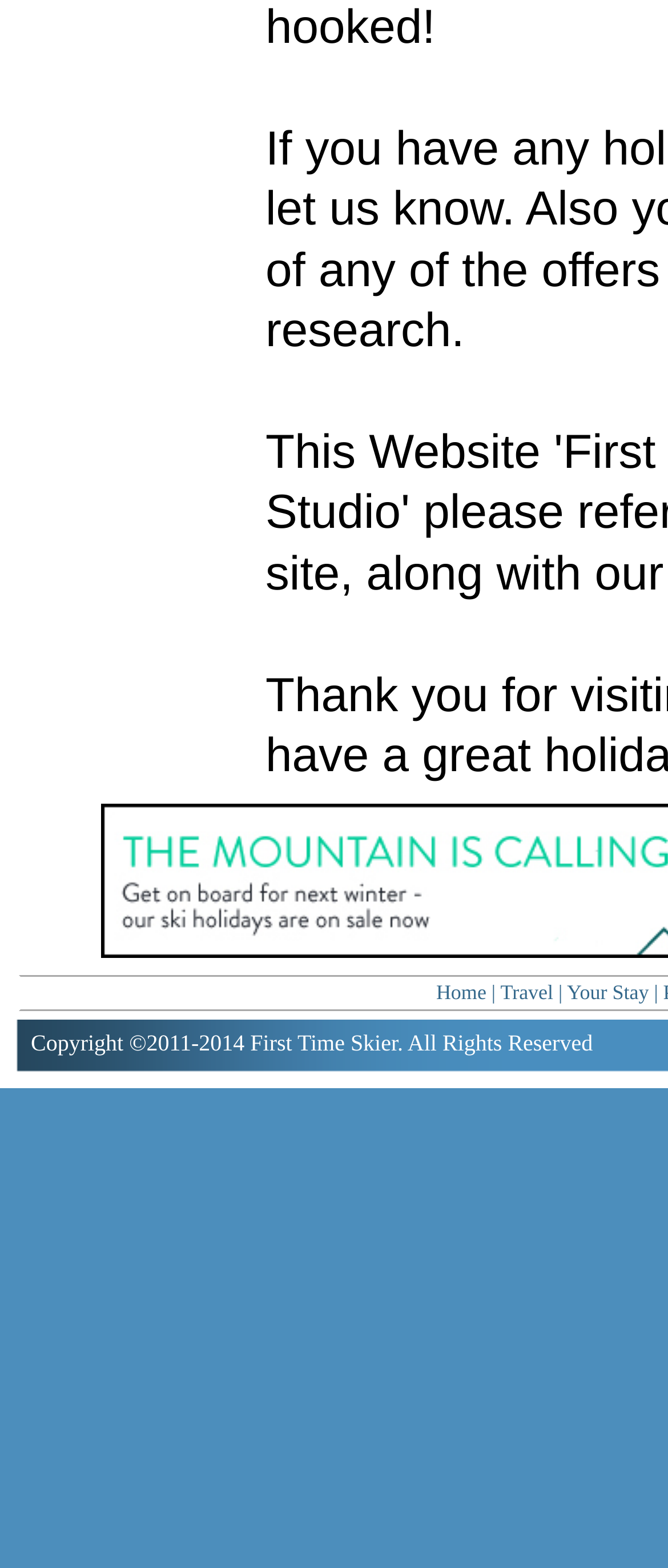Based on the description "Terms of Use", find the bounding box of the specified UI element.

None